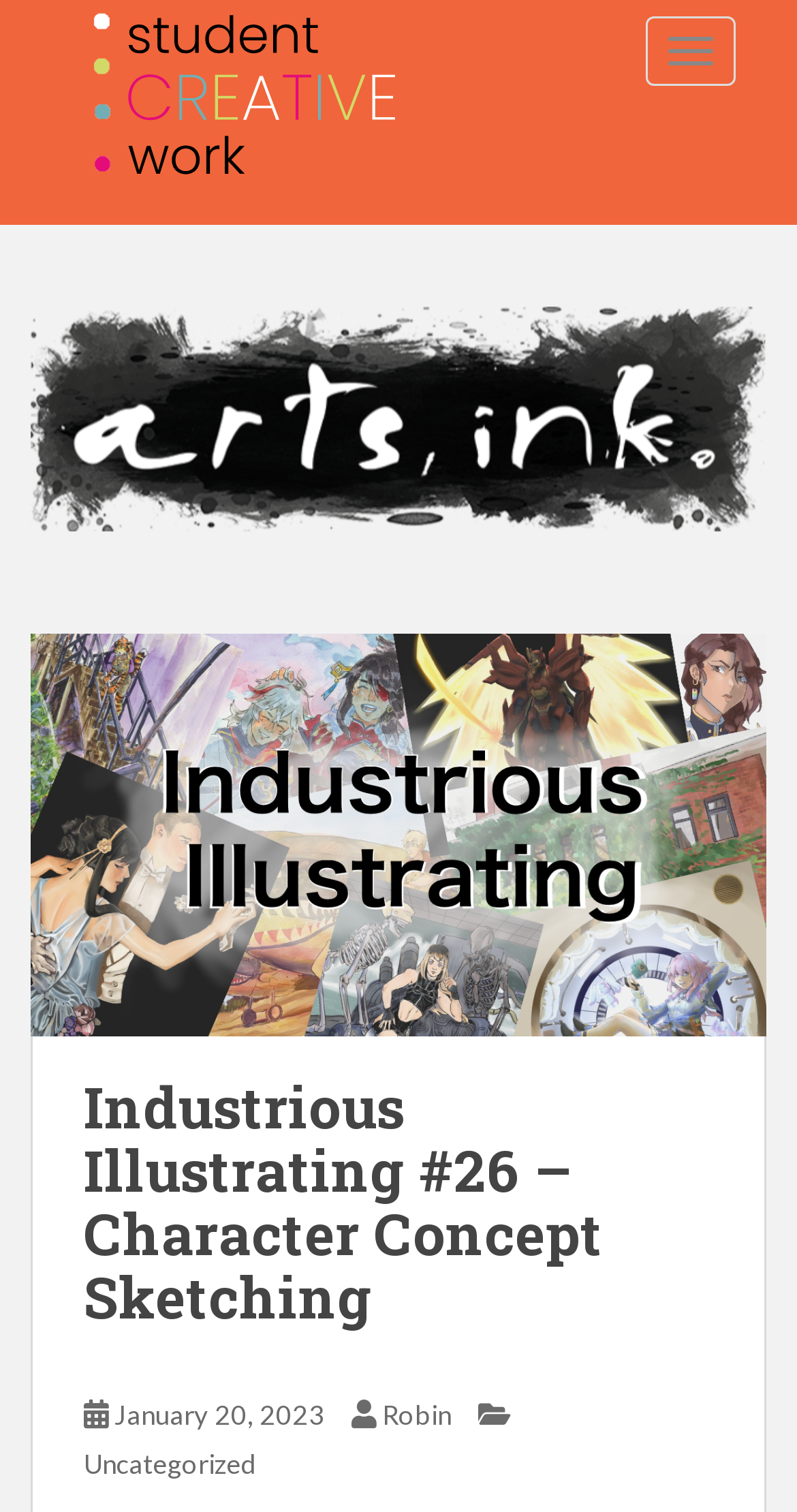Find the bounding box of the element with the following description: "title="Close"". The coordinates must be four float numbers between 0 and 1, formatted as [left, top, right, bottom].

[0.726, 0.039, 0.787, 0.068]